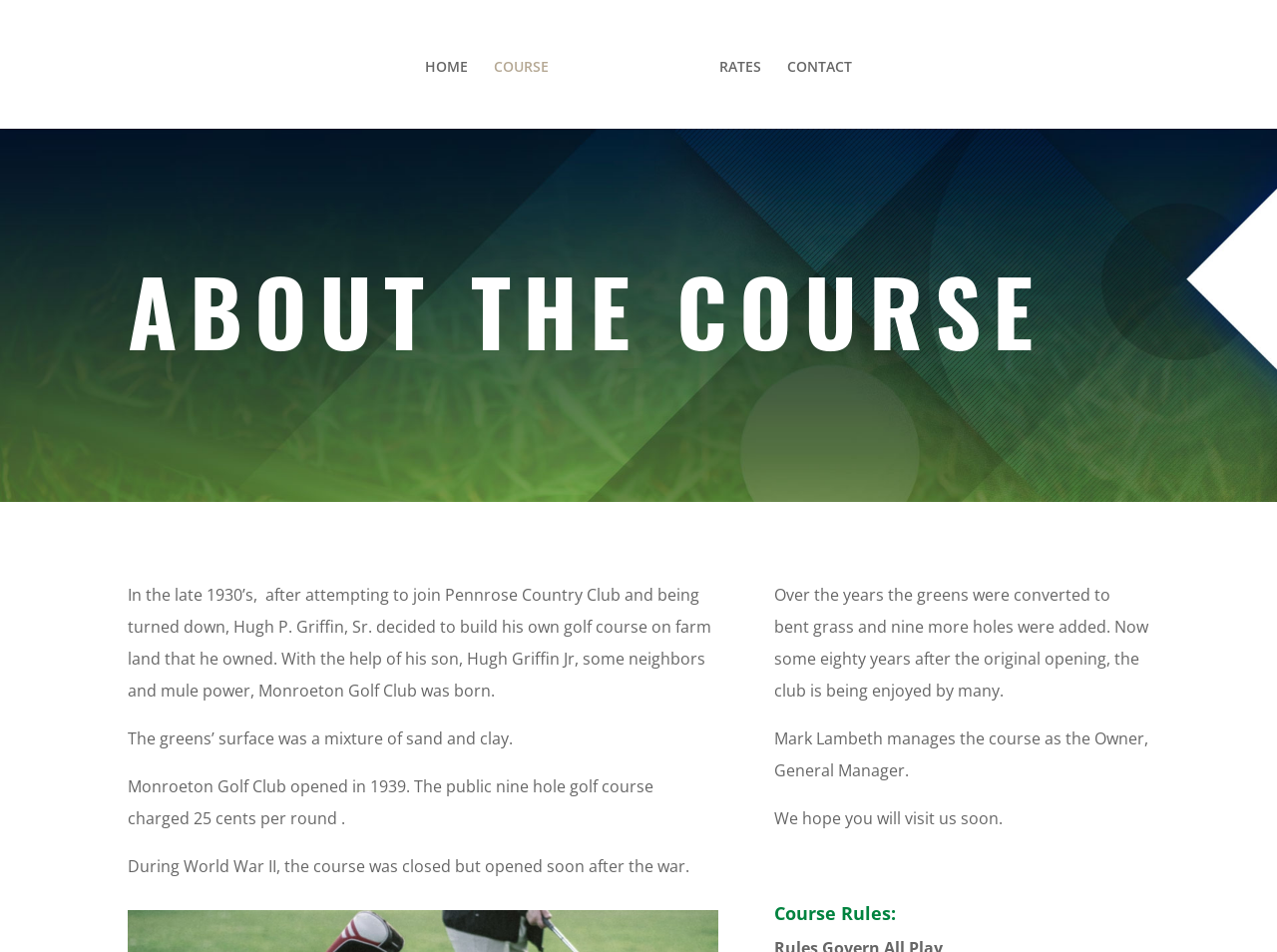Can you look at the image and give a comprehensive answer to the question:
When did Monroeton Golf Club open?

The opening year of Monroeton Golf Club can be found in the StaticText element with the text 'Monroeton Golf Club opened in 1939.' which is located in the middle of the webpage.